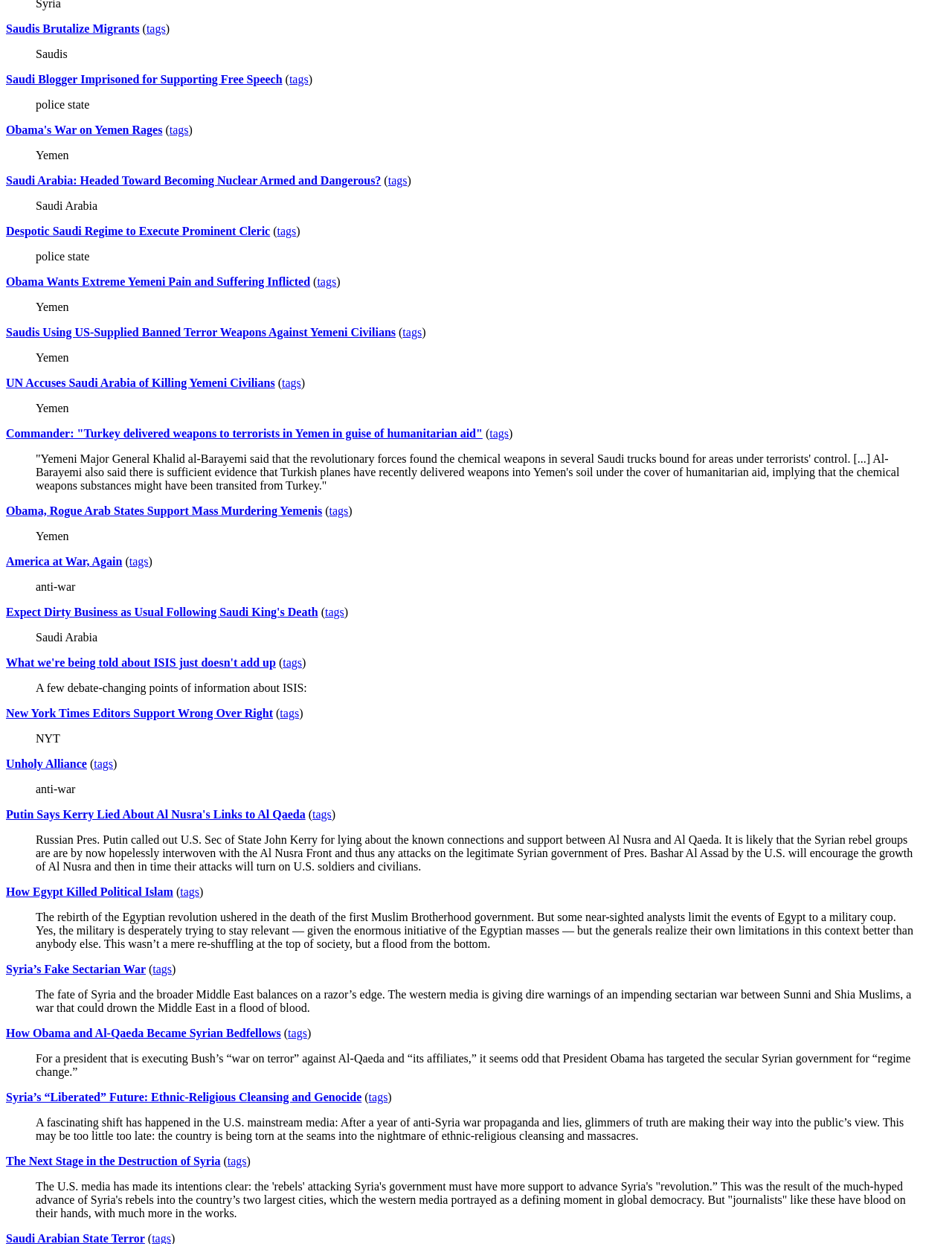Identify the bounding box for the described UI element. Provide the coordinates in (top-left x, top-left y, bottom-right x, bottom-right y) format with values ranging from 0 to 1: Unholy Alliance

[0.006, 0.609, 0.091, 0.619]